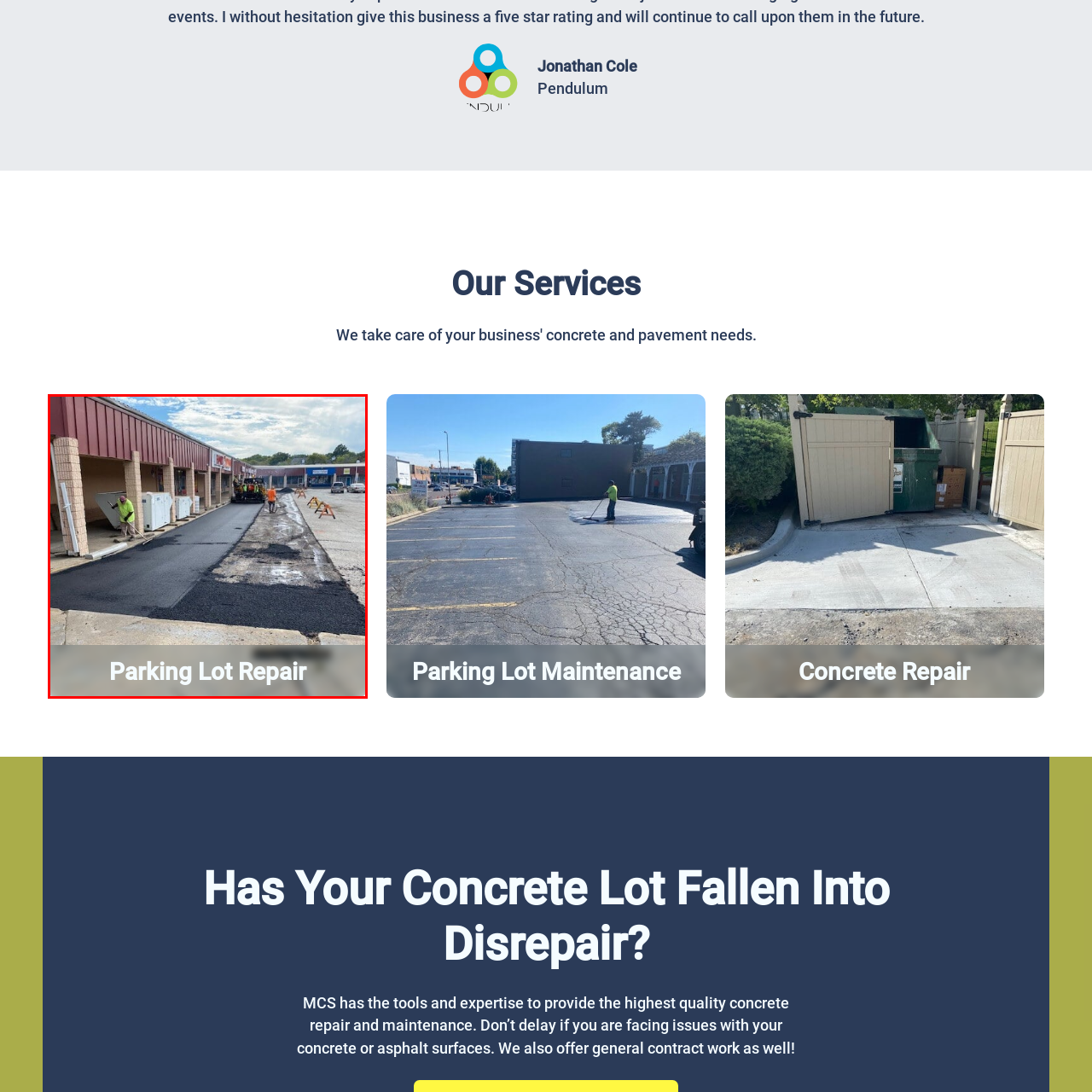Review the image segment marked with the grey border and deliver a thorough answer to the following question, based on the visual information provided: 
What is visible in the background of the image?

The background of the image captures a shopping plaza, with storefronts visible under a partly cloudy sky, highlighting a sunny yet workable day for construction.